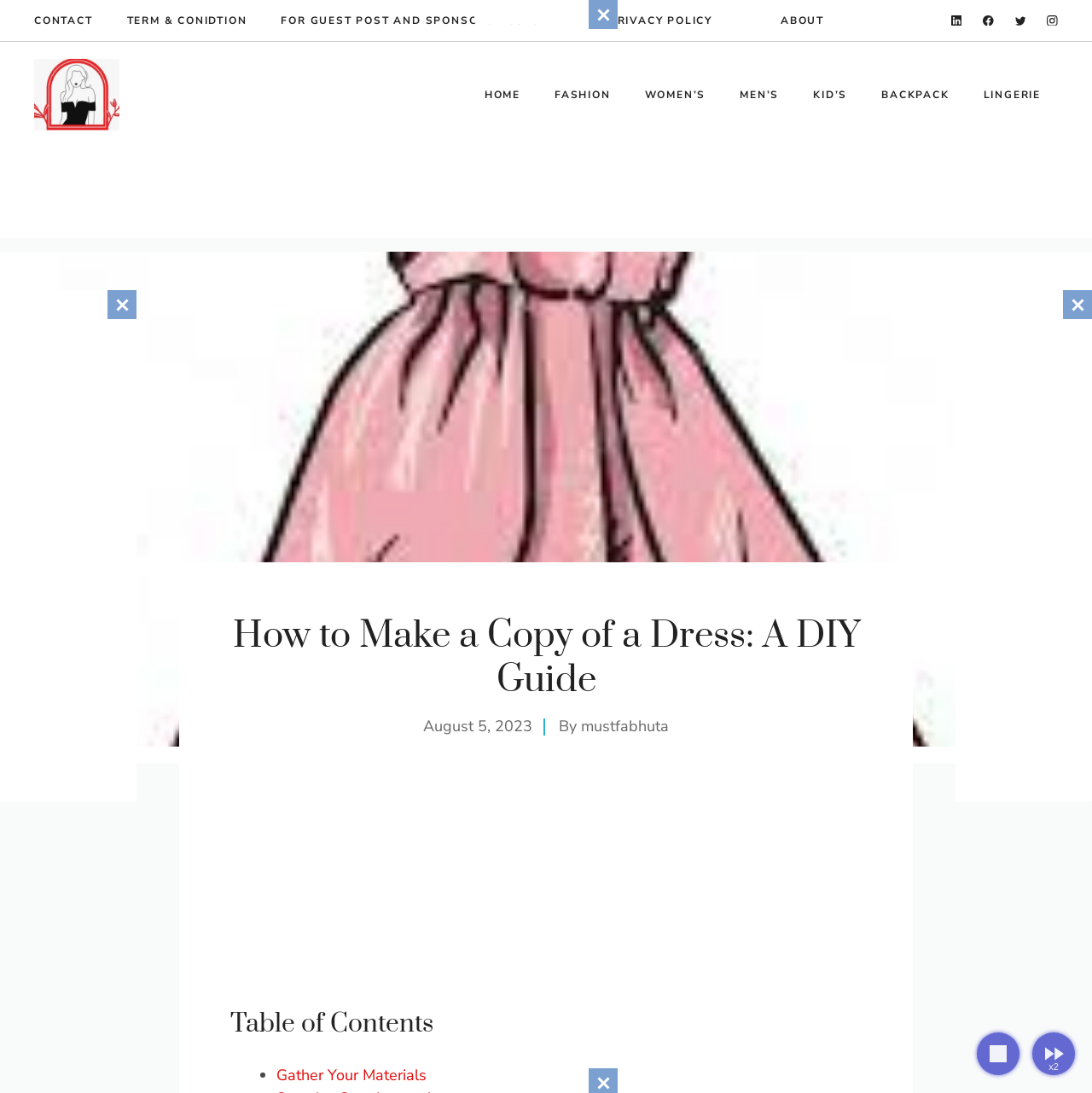Identify the bounding box of the UI component described as: "Privacy Policy".

[0.558, 0.012, 0.652, 0.026]